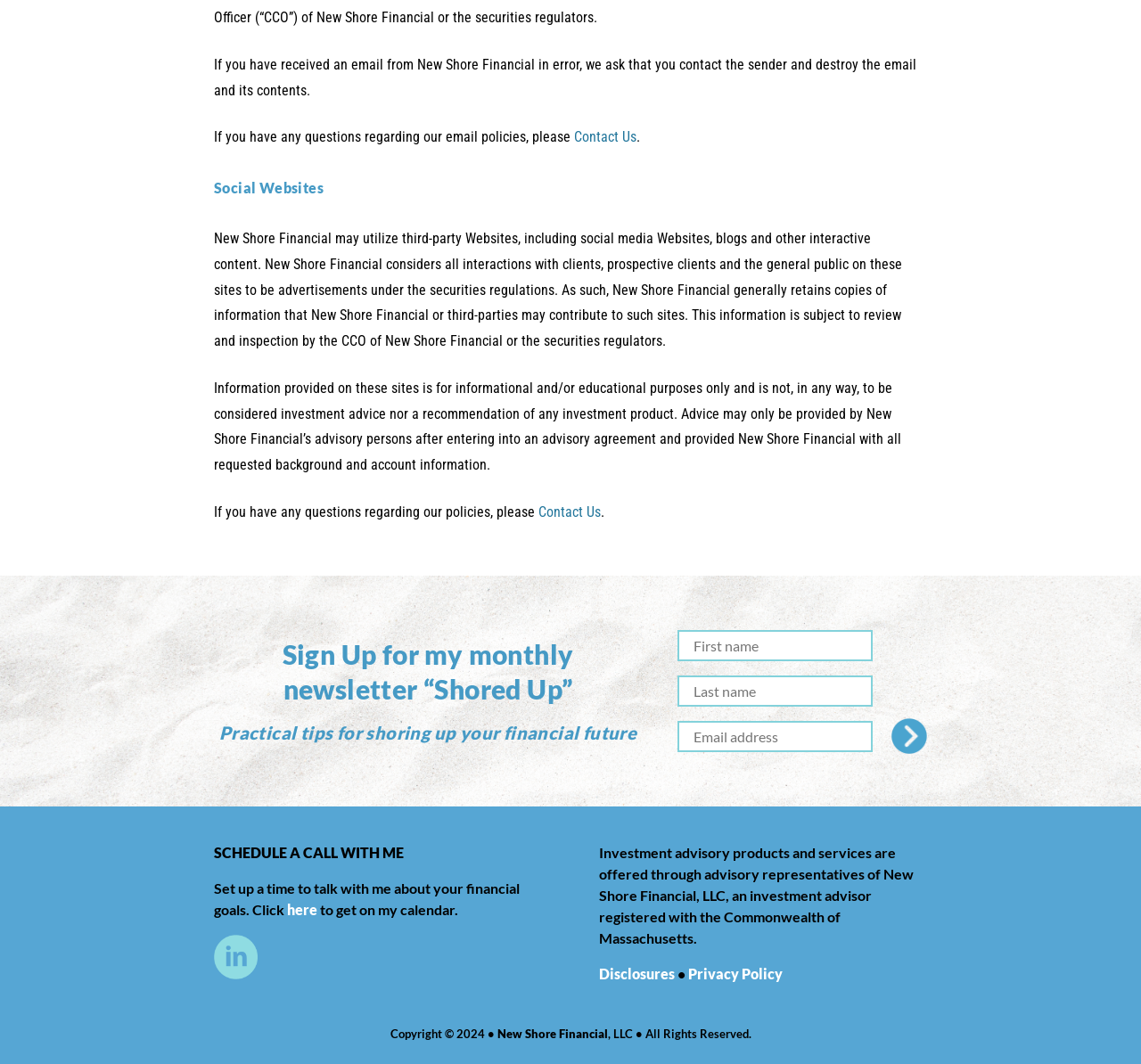Identify the bounding box for the UI element described as: "here". The coordinates should be four float numbers between 0 and 1, i.e., [left, top, right, bottom].

[0.252, 0.847, 0.278, 0.863]